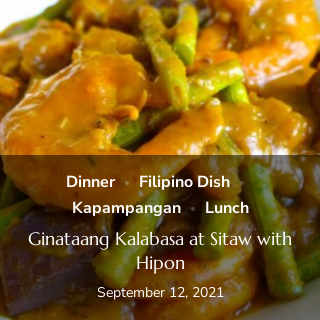Generate an in-depth description of the image.

This image features a vibrant dish titled "Ginataang Kalabasa at Sitaw with Hipon," a traditional Filipino recipe that beautifully combines shrimp (hipon) with squash (kalabasa) and string beans (sitaw) in a rich coconut milk sauce. The dish is often enjoyed during lunch or dinner, showcasing the flavors of Kapampangan cuisine. Accompanying the appetizing visuals is a date, September 12, 2021, indicating when the dish was featured or possibly published. The caption highlights the cultural significance and delicious appeal of this beloved Filipino dish.